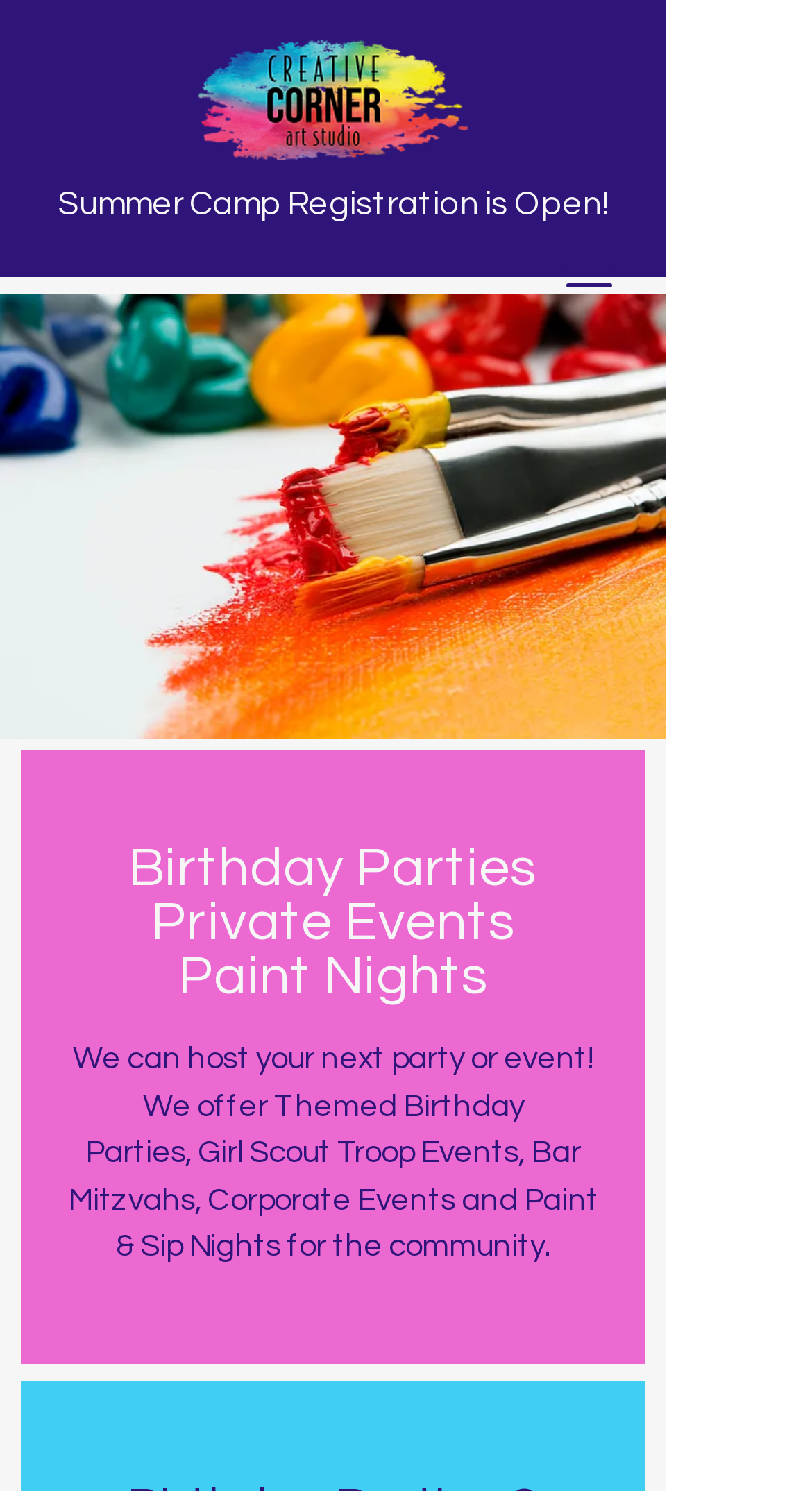Give an extensive and precise description of the webpage.

The webpage is about hosting birthday parties and special events at Creative Corner Arts studio. At the top left of the page, there is a logo image with the studio's name, accompanied by an image with a description "Art Studio Hosts Birthday Parties and Private Events". 

Below the logo, a prominent heading "Summer Camp Registration is Open!" is displayed, with a link to register. On the top right, there is a button to open a navigation menu.

The main content of the page is divided into two sections. On the left, there is a large image of a kid's birthday party. On the right, there is a heading "Birthday Parties Private Events Paint Nights" followed by two paragraphs of text. The first paragraph explains that the studio can host parties and events, offering themed birthday parties. The second paragraph lists various types of events they can host, including Girl Scout Troop Events, Bar Mitzvahs, Corporate Events, and Paint & Sip Nights for the community.